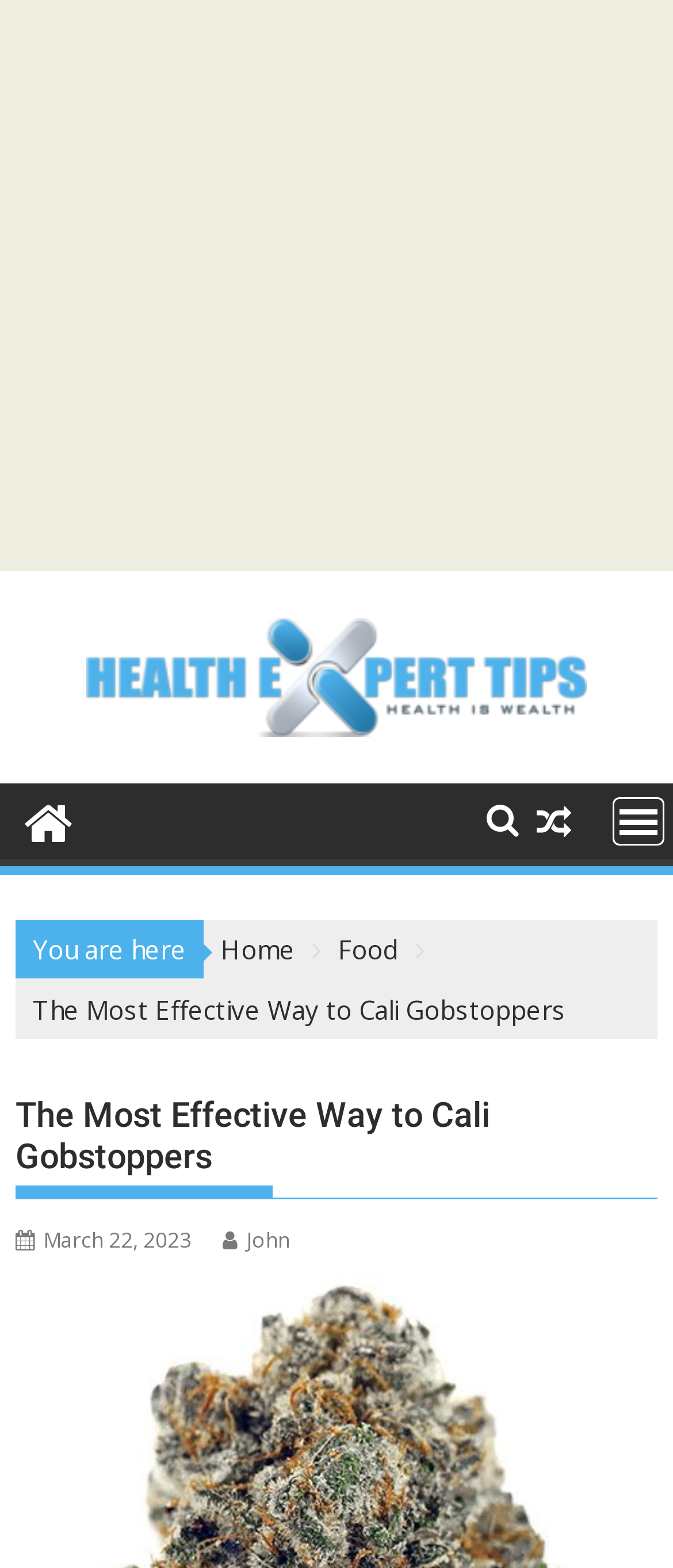Identify the bounding box coordinates of the clickable region necessary to fulfill the following instruction: "Go to Home". The bounding box coordinates should be four float numbers between 0 and 1, i.e., [left, top, right, bottom].

[0.328, 0.594, 0.438, 0.616]